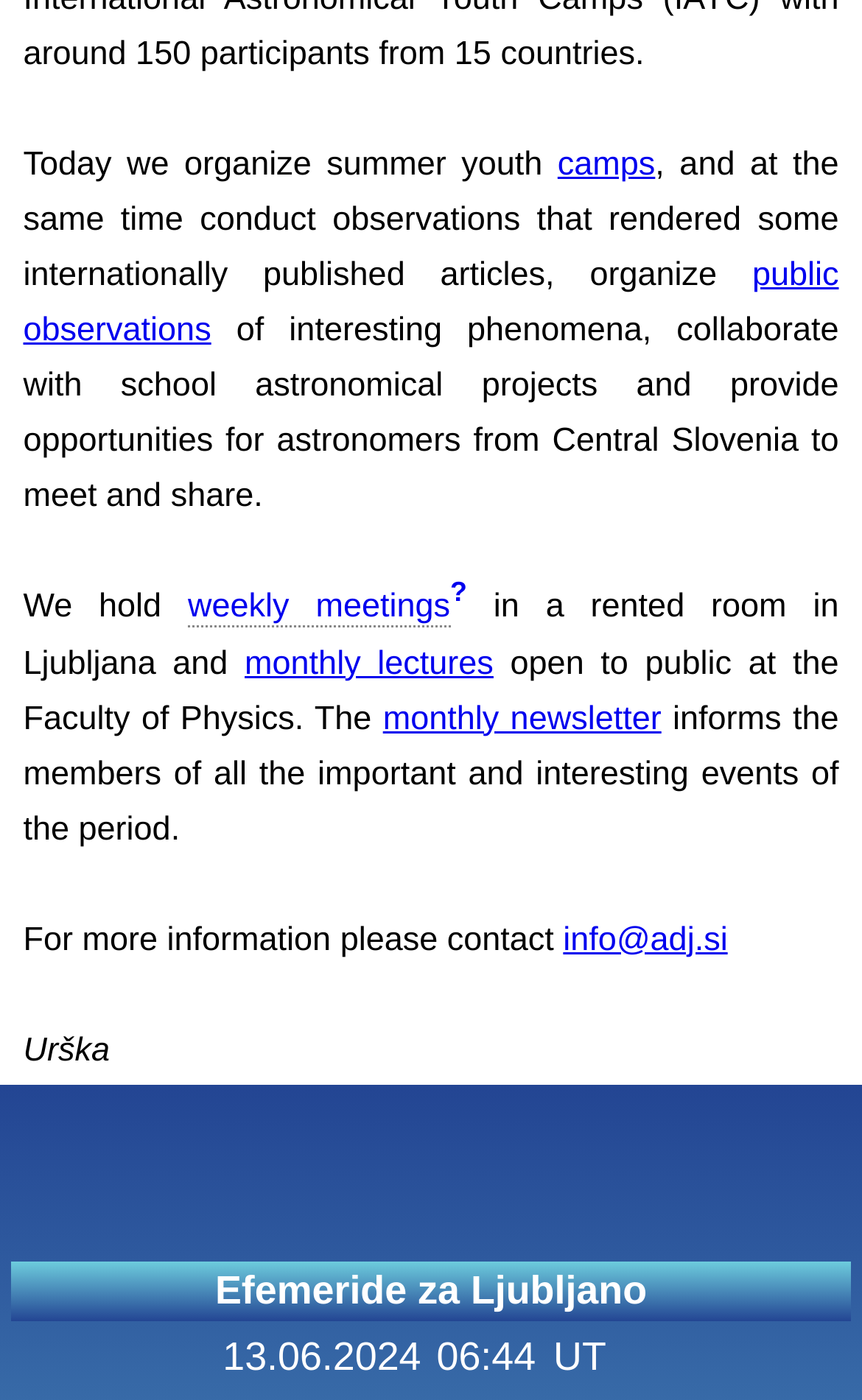Determine the bounding box for the UI element described here: "monthly lectures".

[0.284, 0.46, 0.573, 0.487]